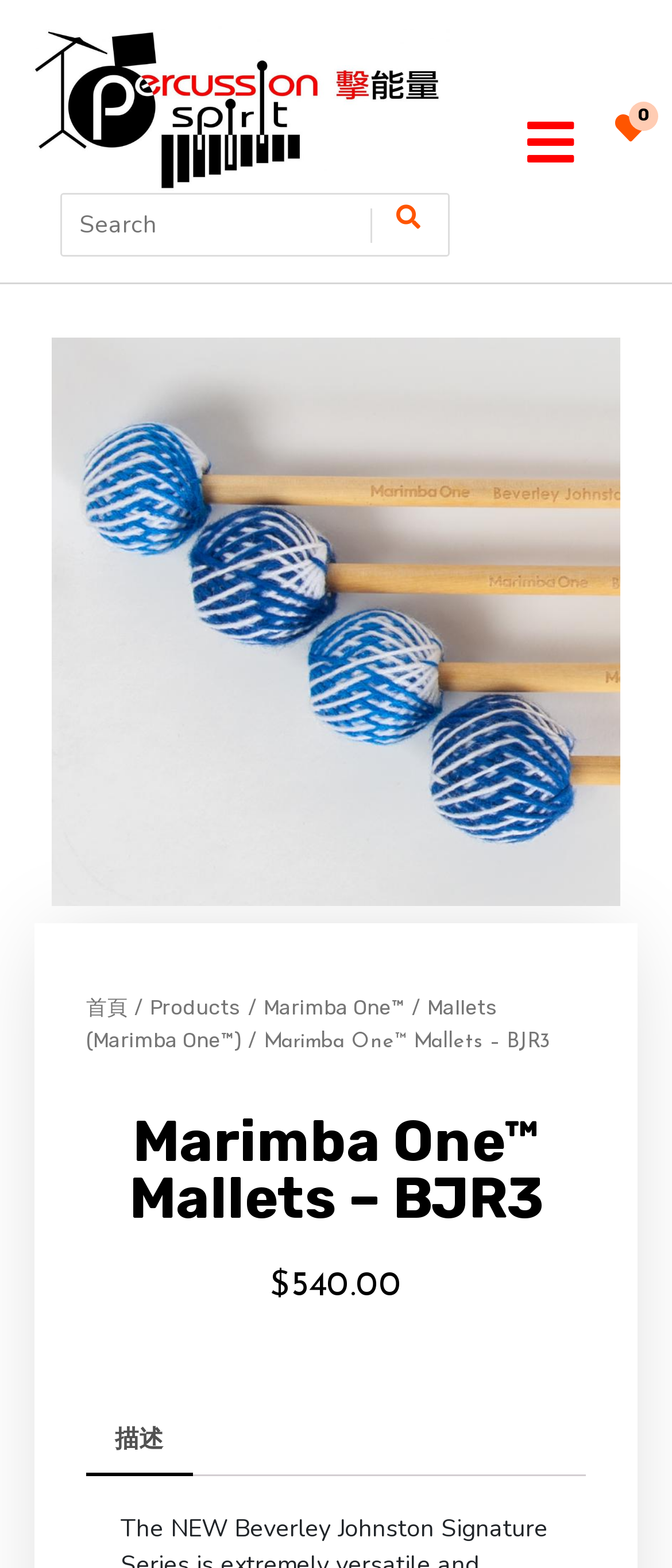Specify the bounding box coordinates of the element's area that should be clicked to execute the given instruction: "Open menu". The coordinates should be four float numbers between 0 and 1, i.e., [left, top, right, bottom].

[0.774, 0.071, 0.864, 0.109]